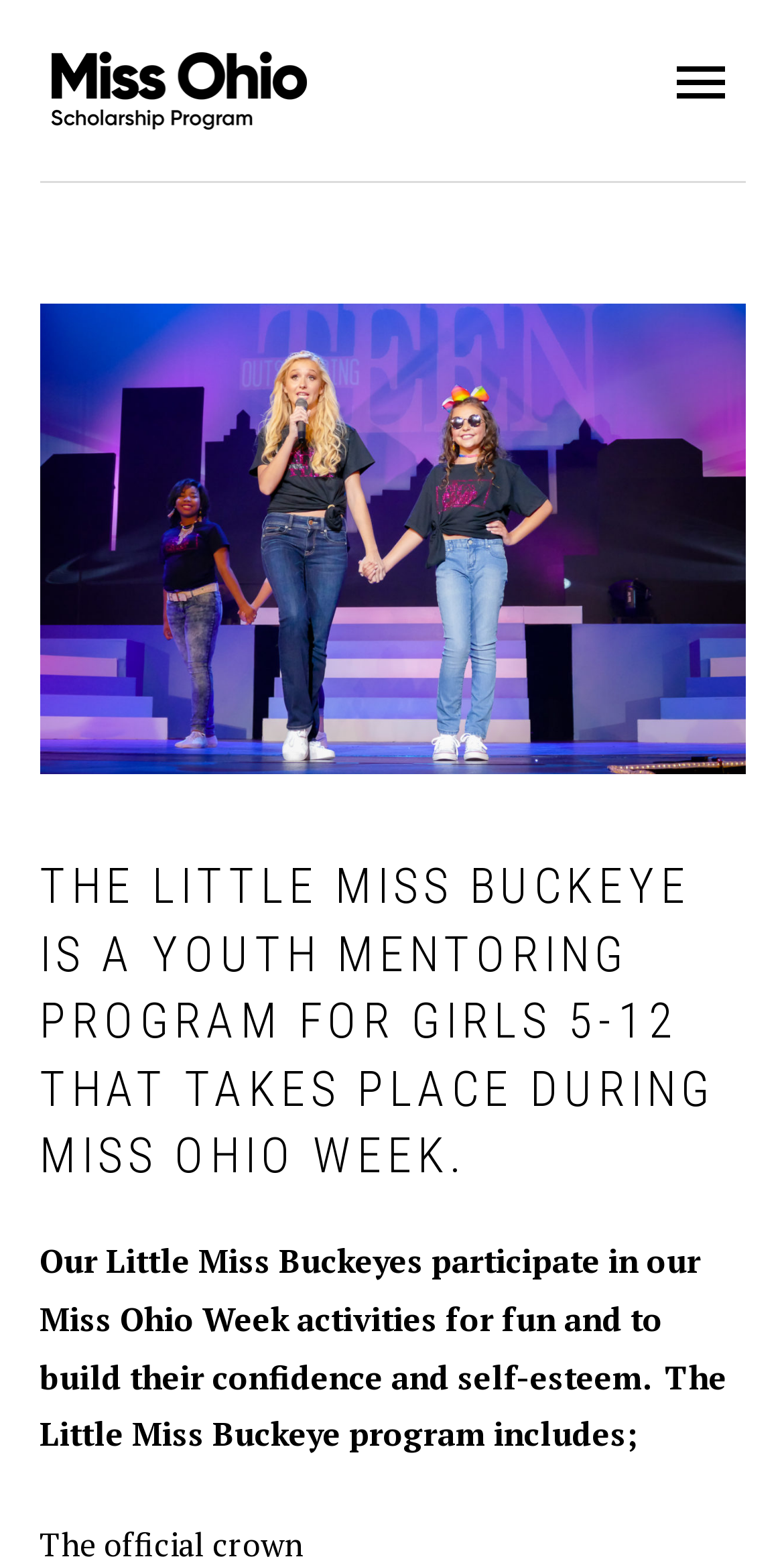Use a single word or phrase to answer the question: What is the name of the state program associated with Miss America?

Miss Ohio